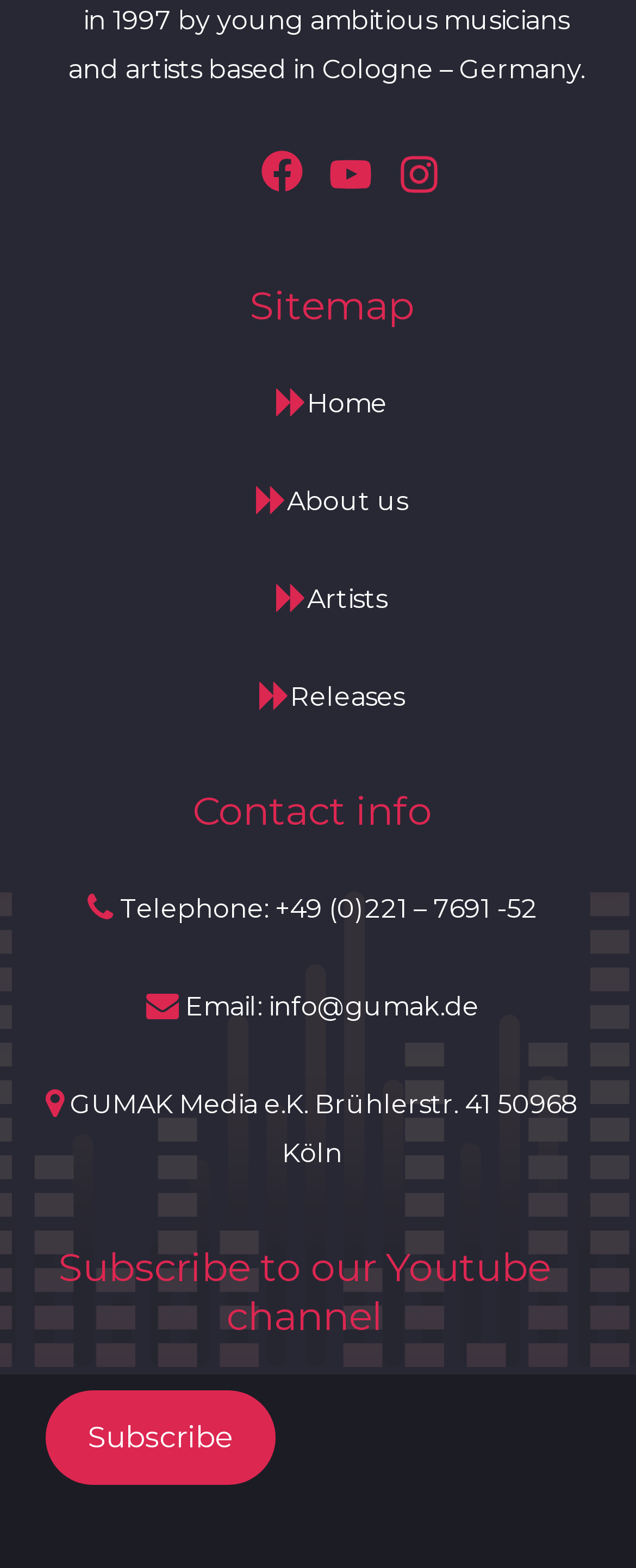Answer with a single word or phrase: 
What is the telephone number for contact?

+49 (0)221 – 7691 -52